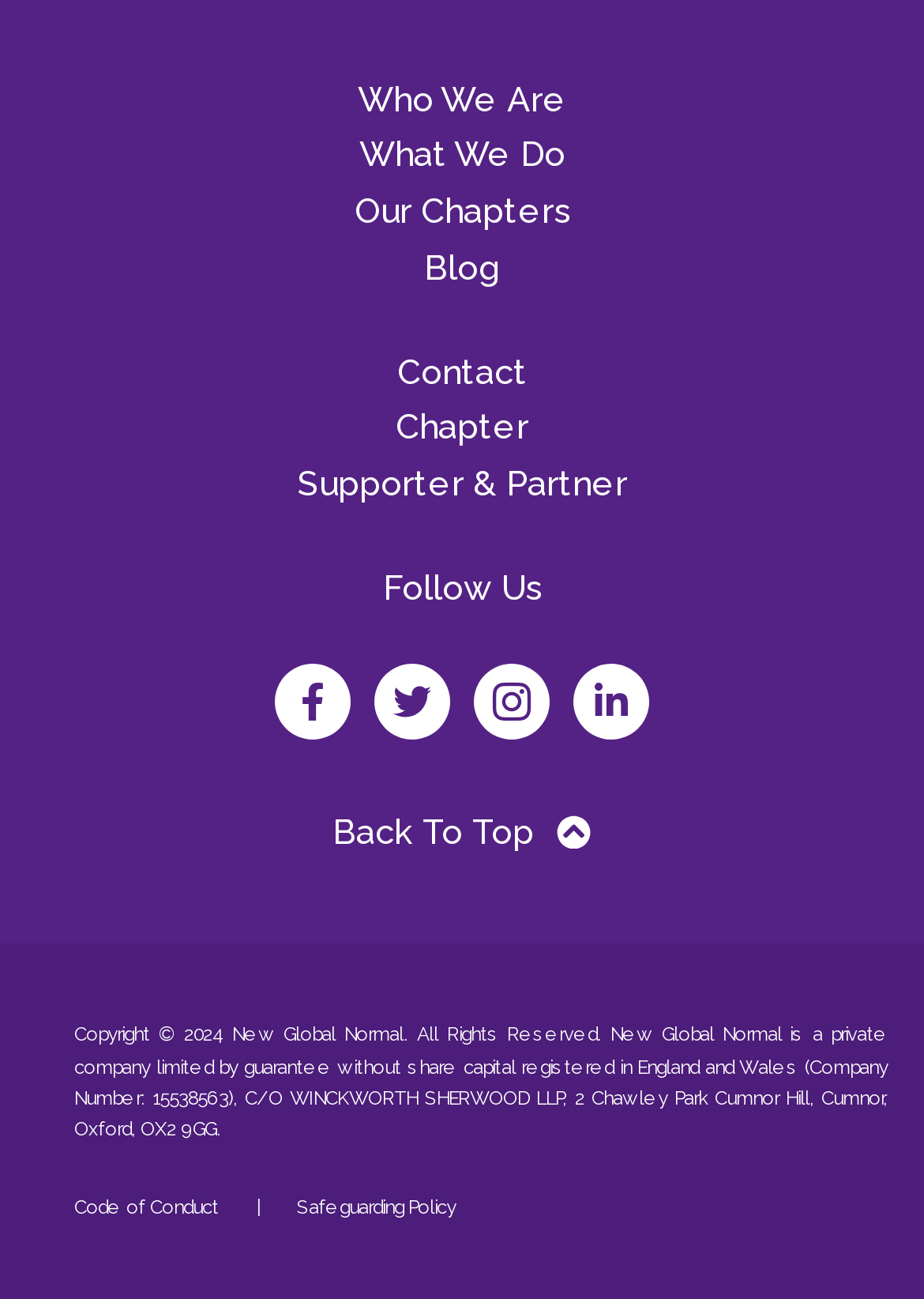Please determine the bounding box coordinates, formatted as (top-left x, top-left y, bottom-right x, bottom-right y), with all values as floating point numbers between 0 and 1. Identify the bounding box of the region described as: Chapter

[0.086, 0.307, 0.914, 0.351]